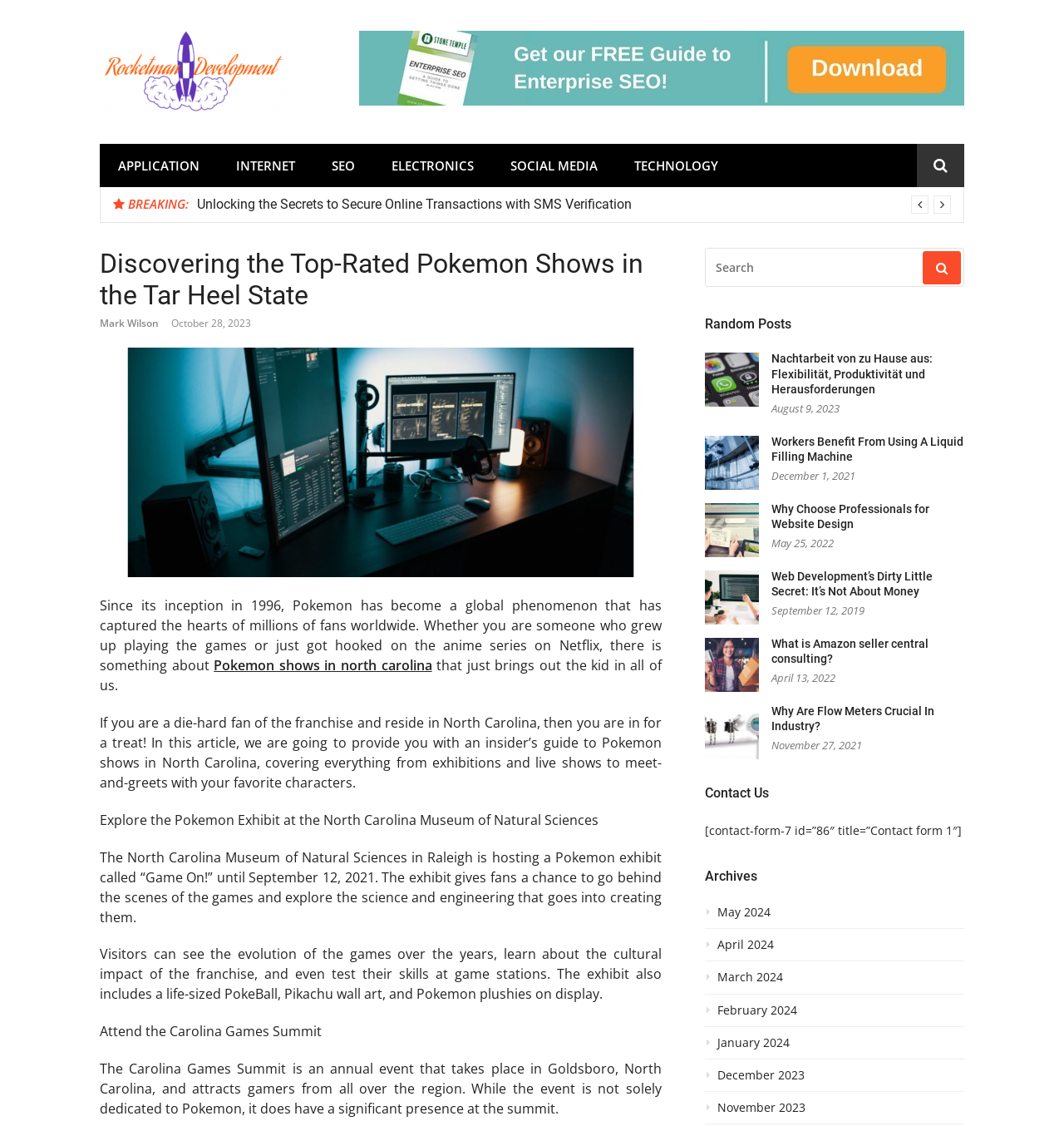How many random posts are listed on the webpage?
Provide an in-depth answer to the question, covering all aspects.

The number of random posts can be determined by counting the headings under the 'Random Posts' section, which lists 7 different article titles with links.